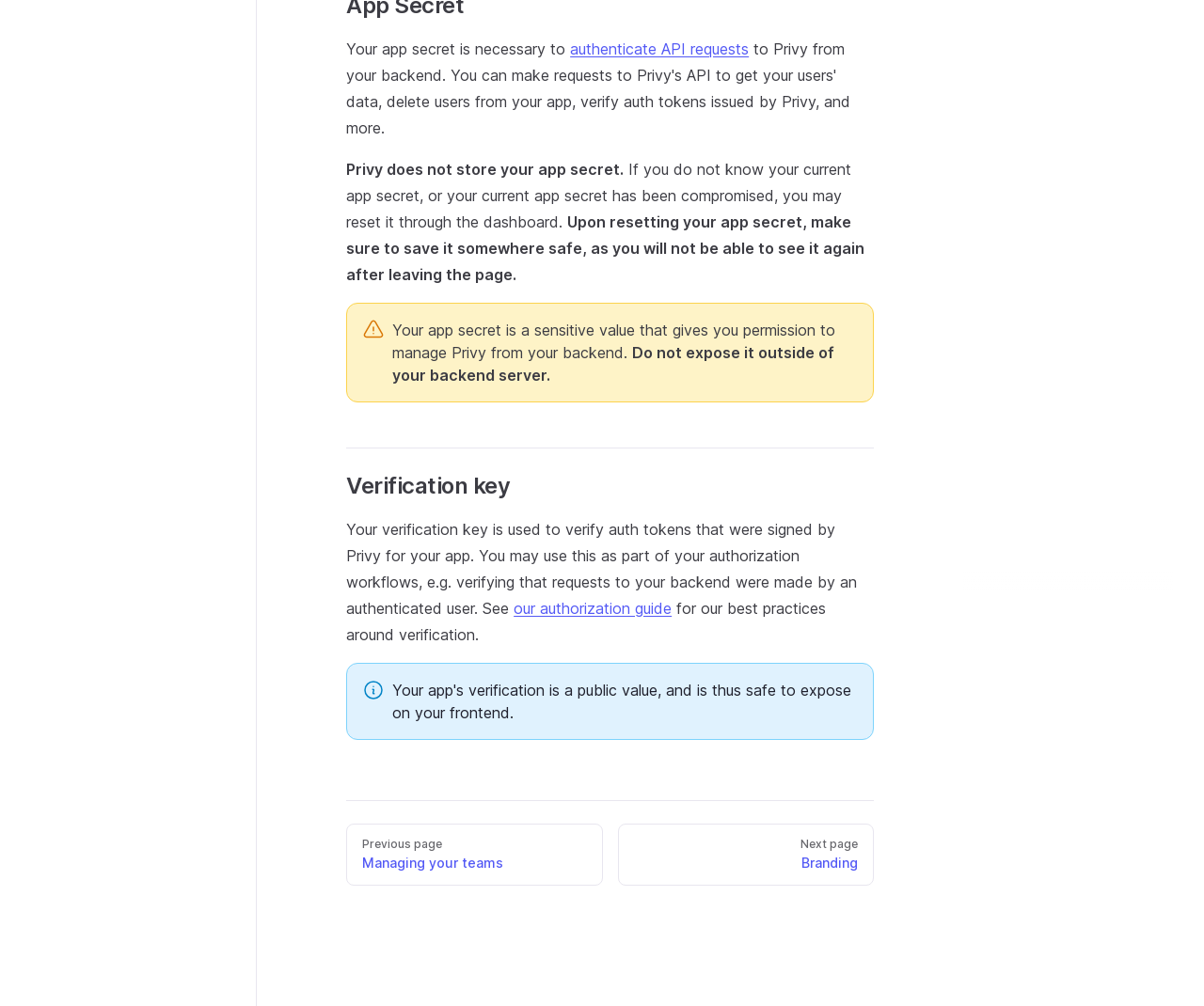Find the coordinates for the bounding box of the element with this description: "March 8, 2023".

None